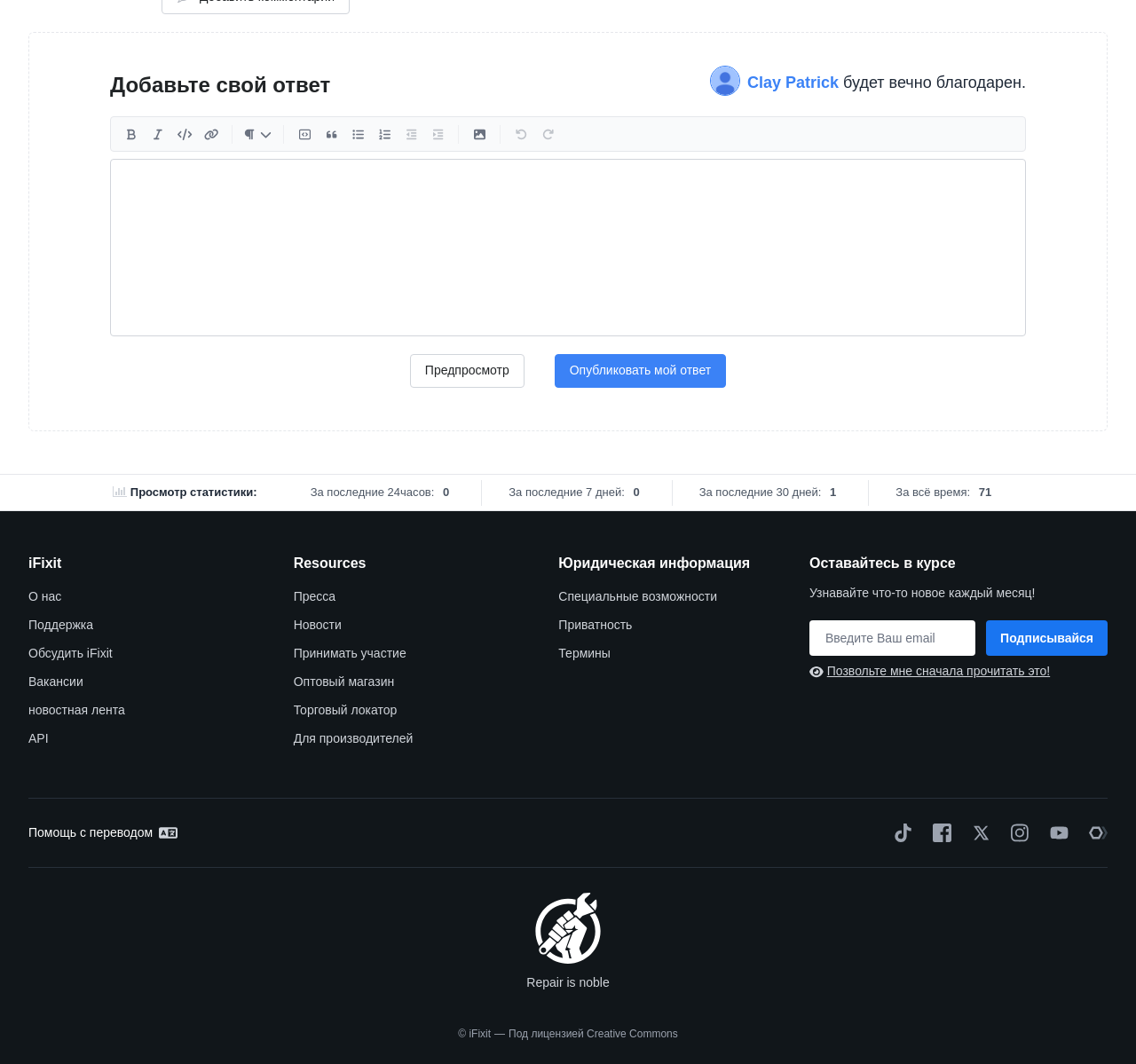Determine the bounding box coordinates for the UI element described. Format the coordinates as (top-left x, top-left y, bottom-right x, bottom-right y) and ensure all values are between 0 and 1. Element description: Принимать участие

[0.258, 0.607, 0.358, 0.62]